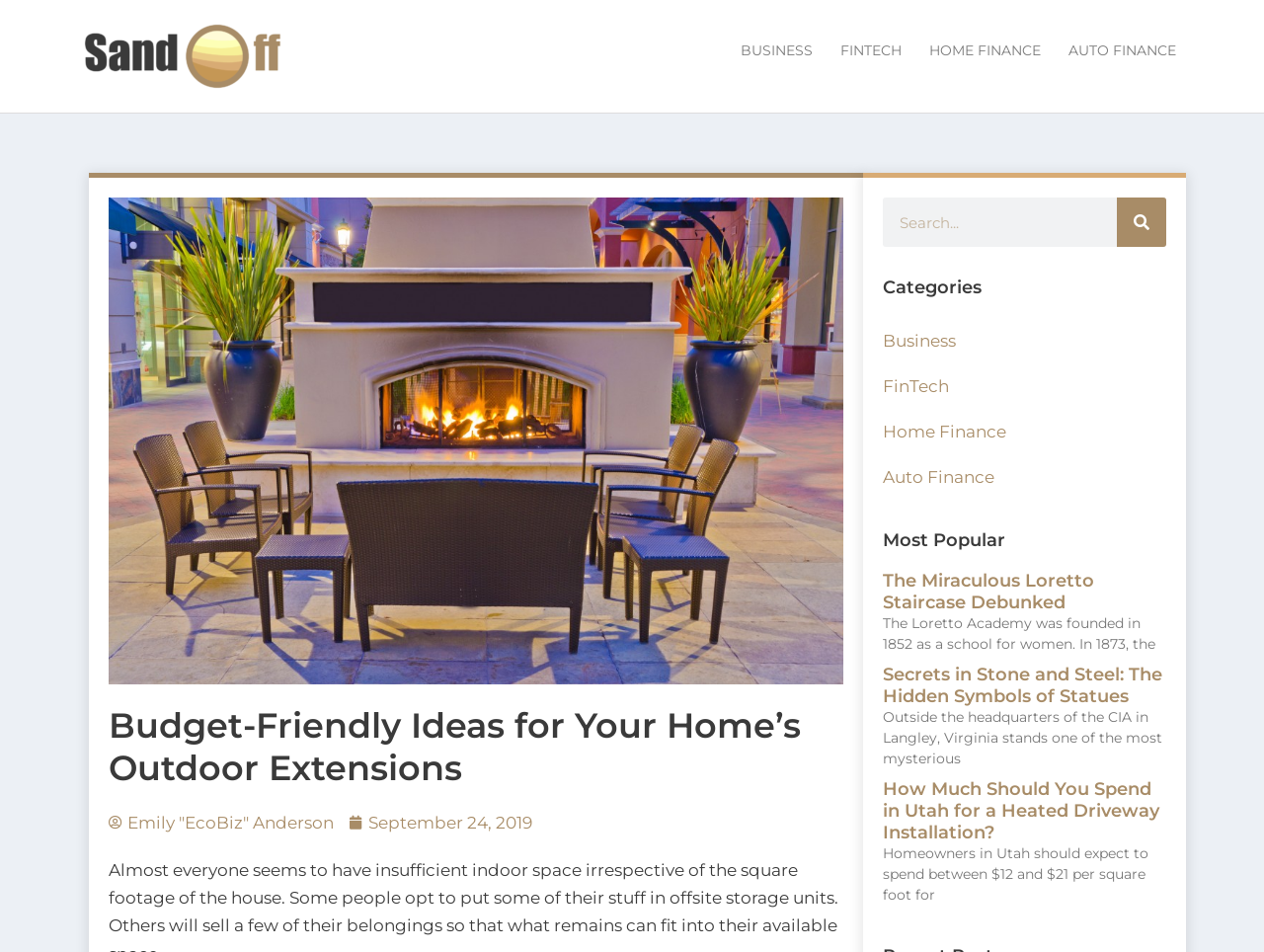Locate the bounding box coordinates of the clickable region necessary to complete the following instruction: "Click the link to read about The Miraculous Loretto Staircase Debunked". Provide the coordinates in the format of four float numbers between 0 and 1, i.e., [left, top, right, bottom].

[0.698, 0.599, 0.866, 0.644]